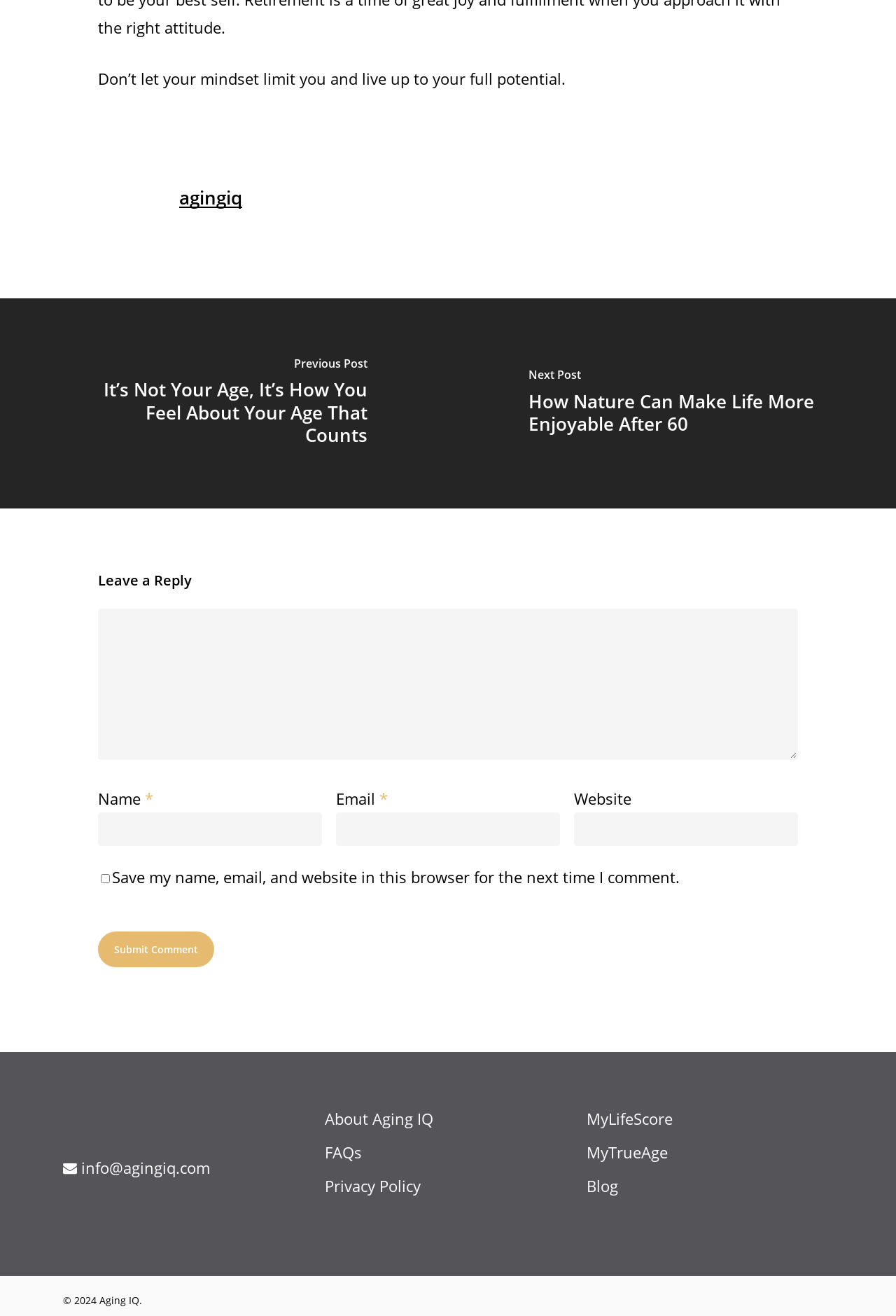Please give a succinct answer to the question in one word or phrase:
What is the purpose of the checkbox?

Save my name, email, and website in this browser for the next time I comment.